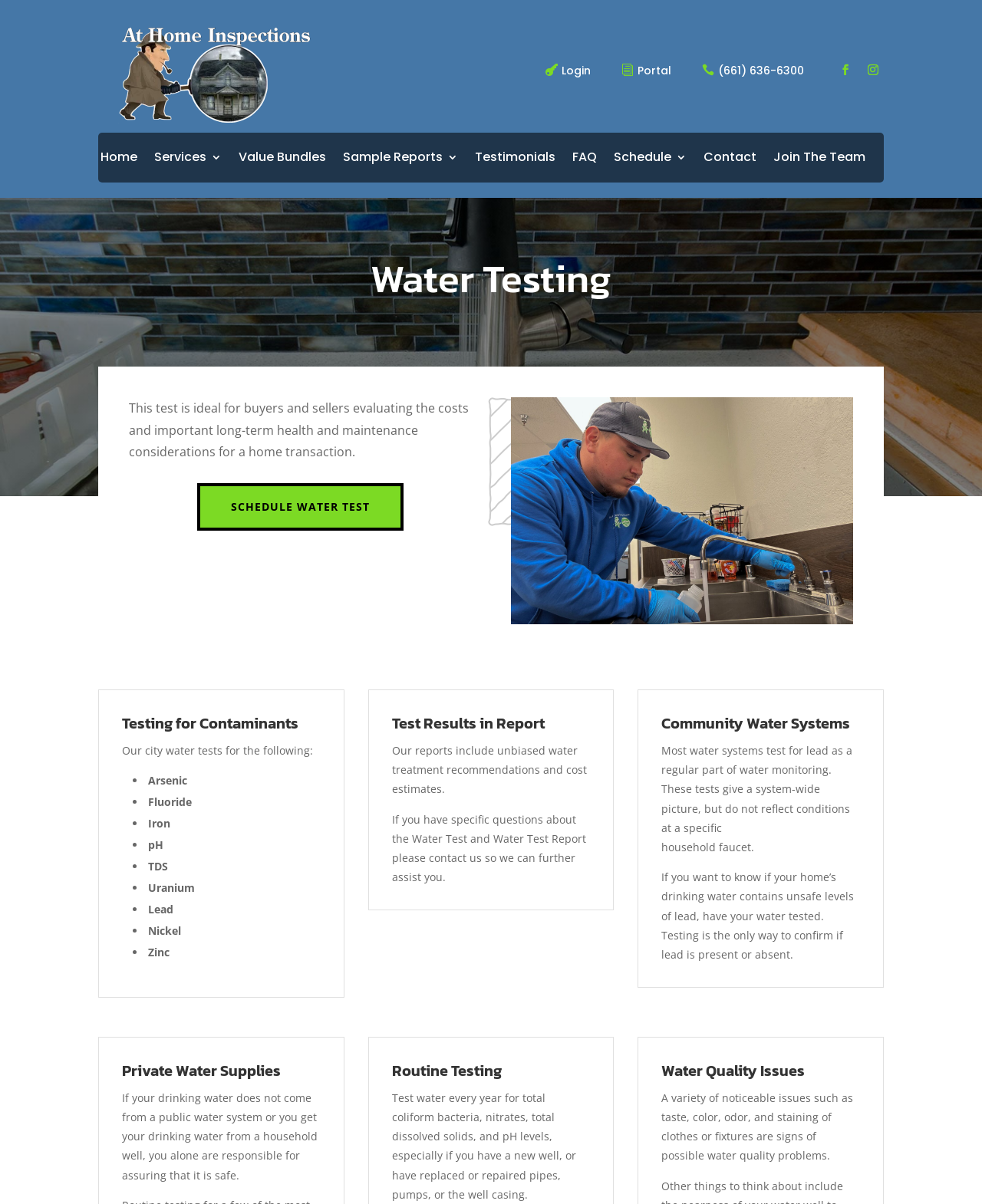Please locate the bounding box coordinates of the element that needs to be clicked to achieve the following instruction: "Share the article". The coordinates should be four float numbers between 0 and 1, i.e., [left, top, right, bottom].

None